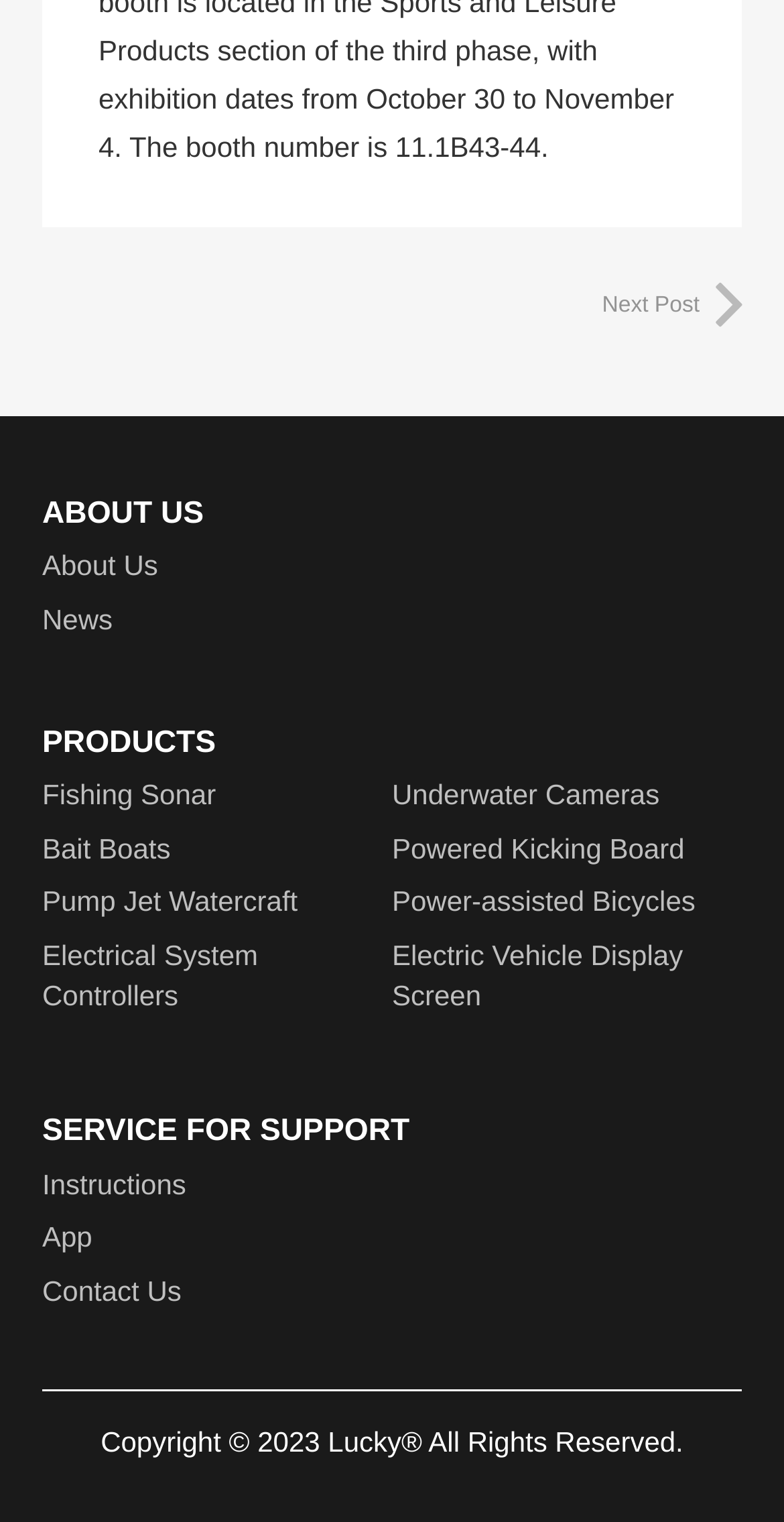Predict the bounding box of the UI element that fits this description: "Electric Vehicle Display Screen".

[0.5, 0.617, 0.871, 0.664]